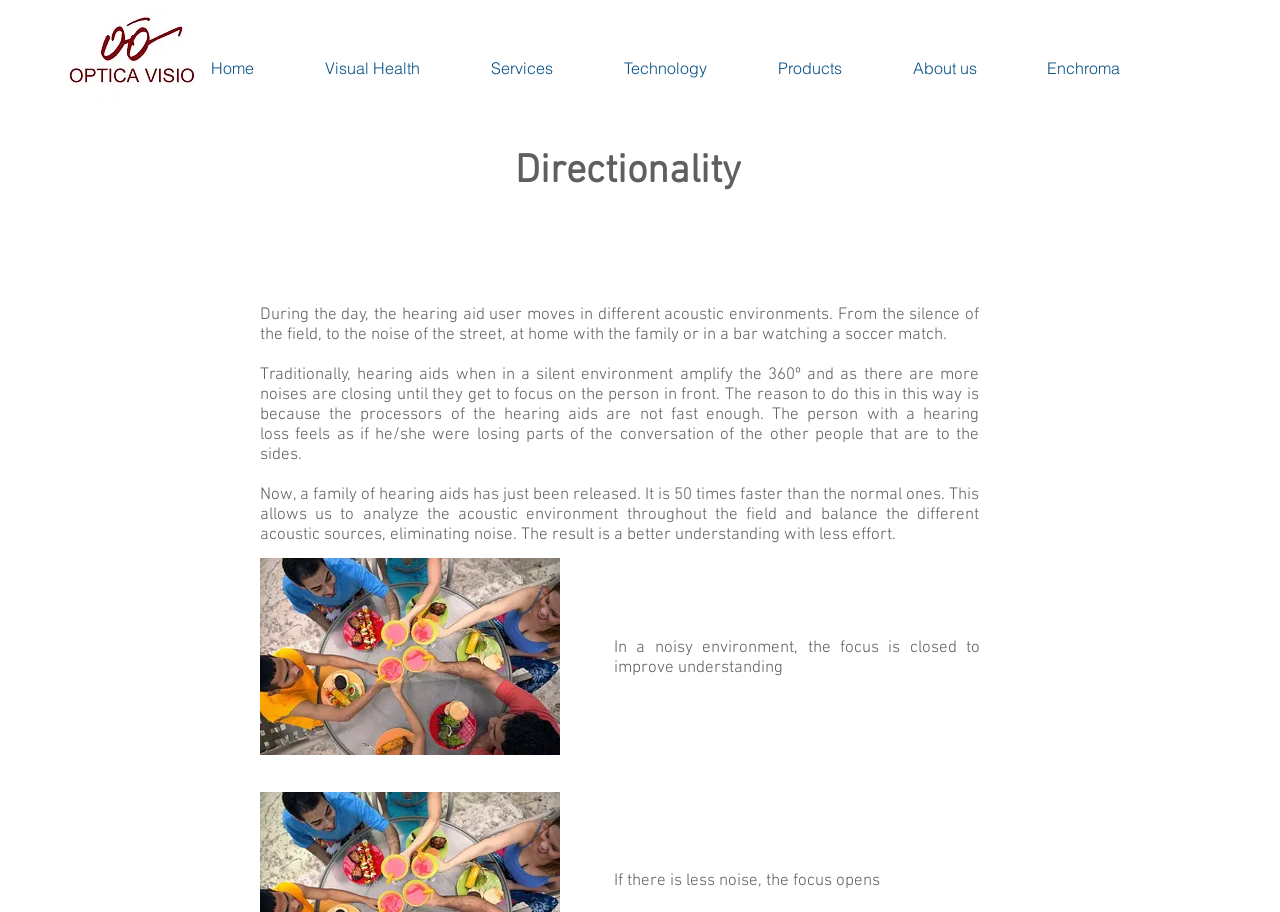How many navigation links are available?
Give a single word or phrase as your answer by examining the image.

8